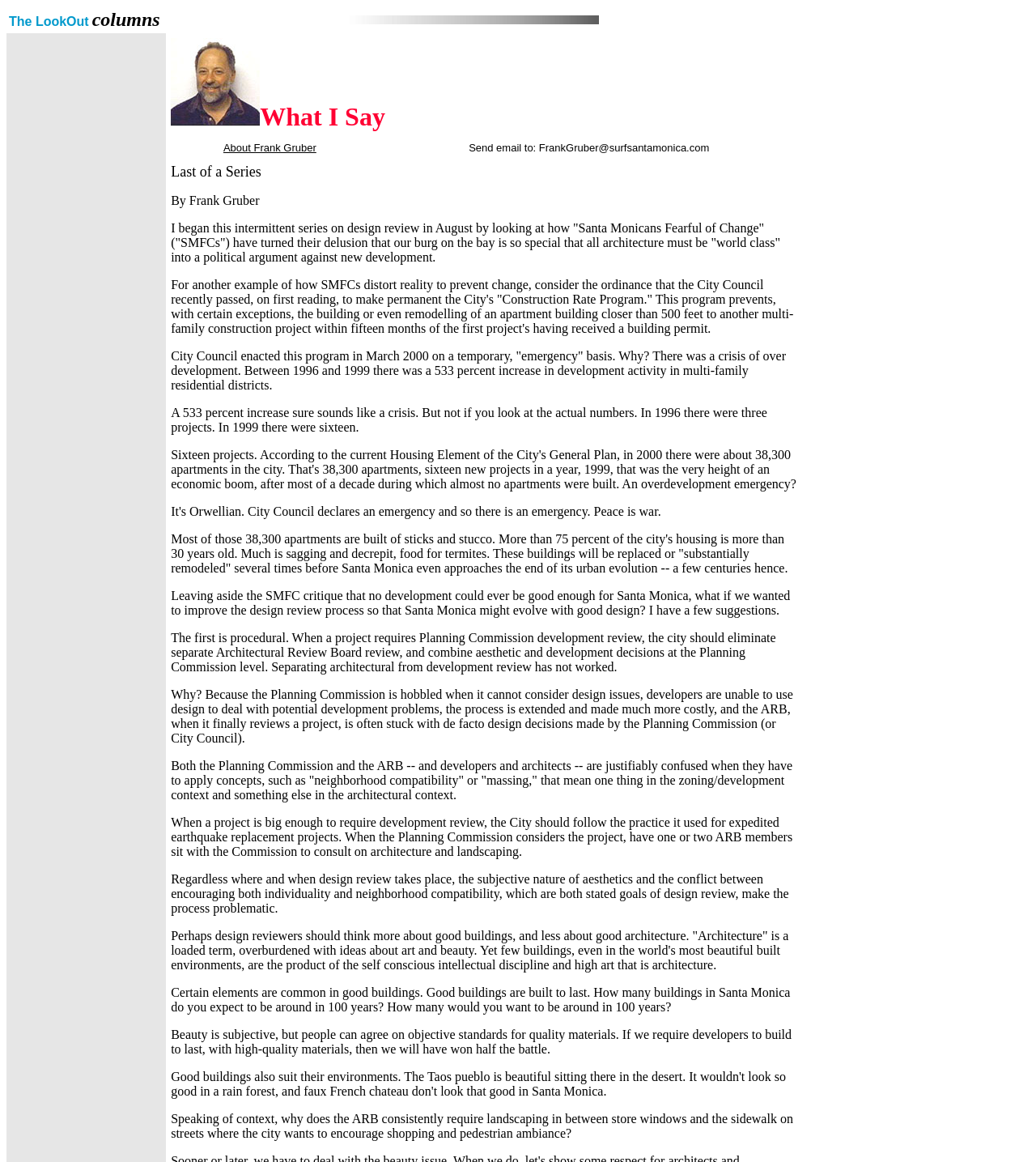What is the topic of the text in the middle section?
Refer to the image and provide a detailed answer to the question.

I determined this answer by examining the layout table structure, where I found a cell with the text 'What I Say' and a link element below it, which suggests that the text in this section is related to what the person, likely Frank Gruber, has to say.